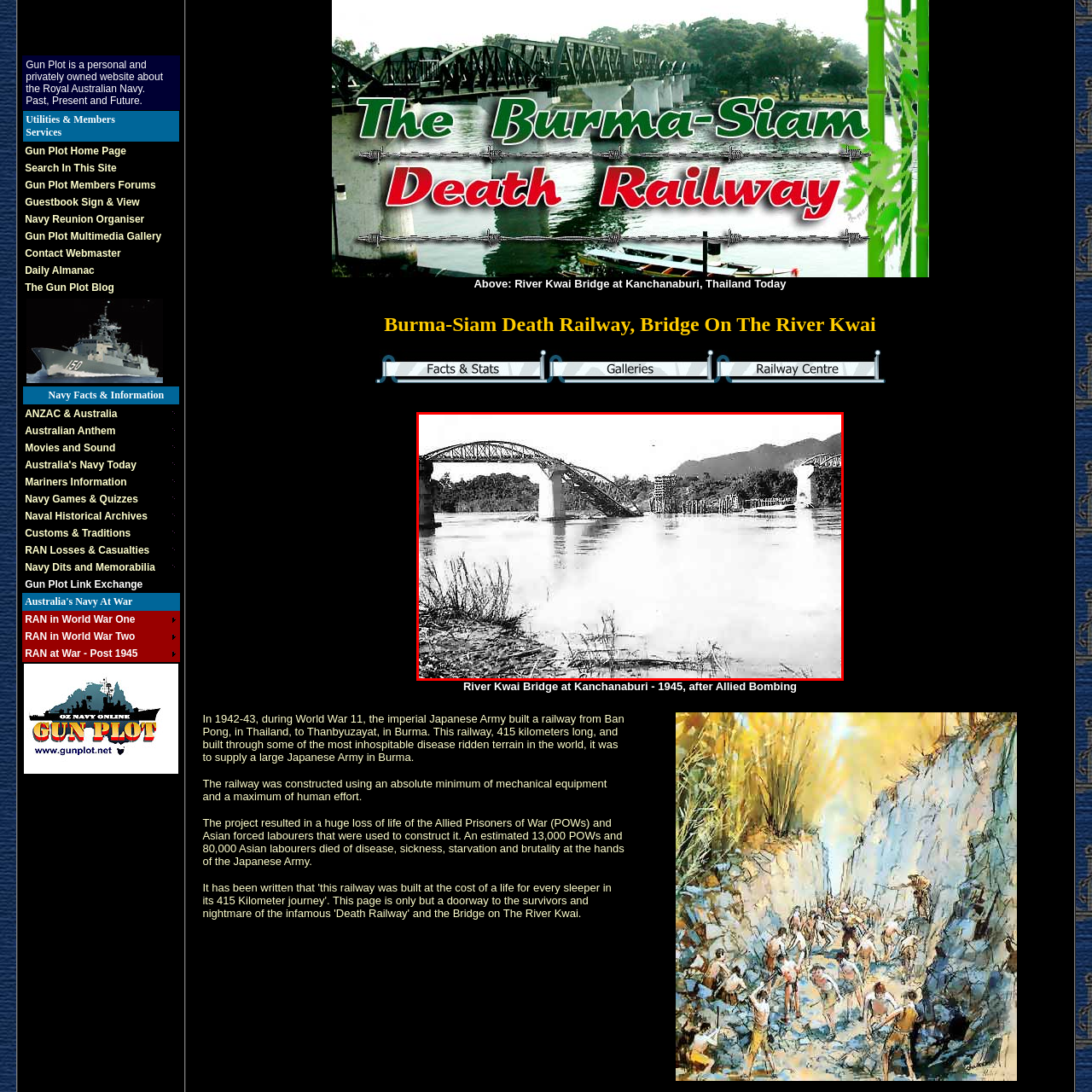Analyze the picture within the red frame, What was the bridge's original purpose? 
Provide a one-word or one-phrase response.

Vital connection for the local community